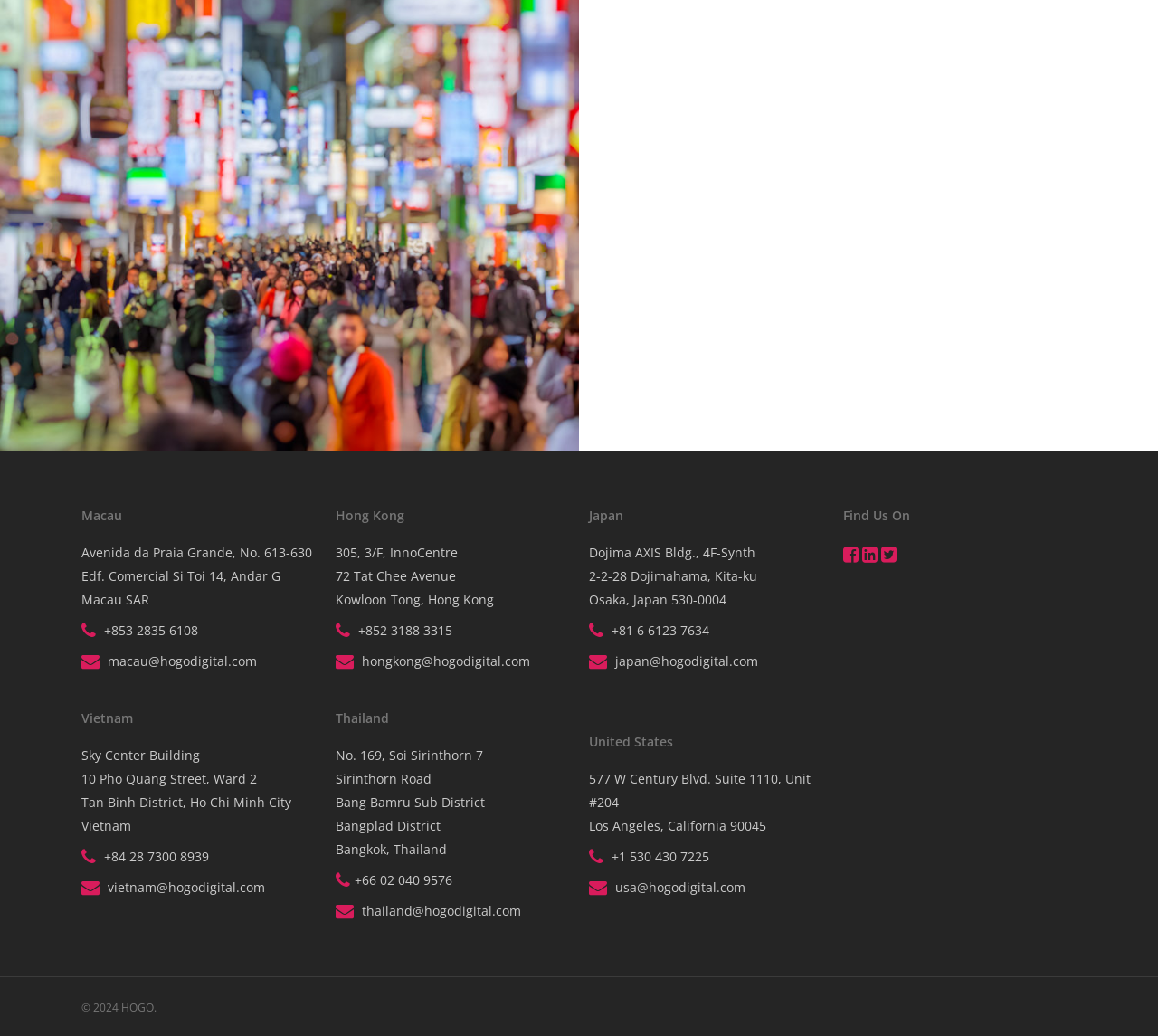What is the copyright year listed at the bottom of the webpage?
Please interpret the details in the image and answer the question thoroughly.

I found the copyright information at the bottom of the webpage, which states '© 2024 HOGO.' The year listed is 2024.